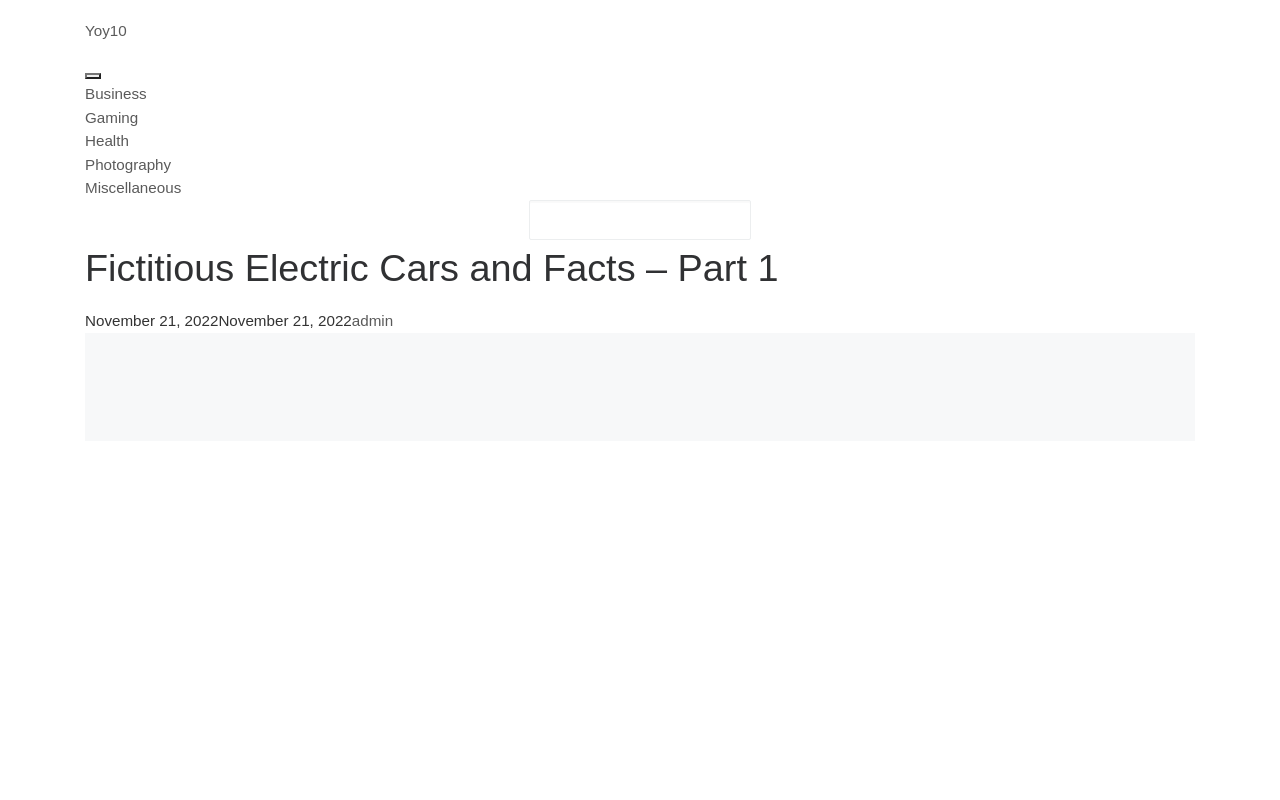Locate the bounding box coordinates of the area where you should click to accomplish the instruction: "Click on the 'admin' link".

[0.275, 0.39, 0.307, 0.411]